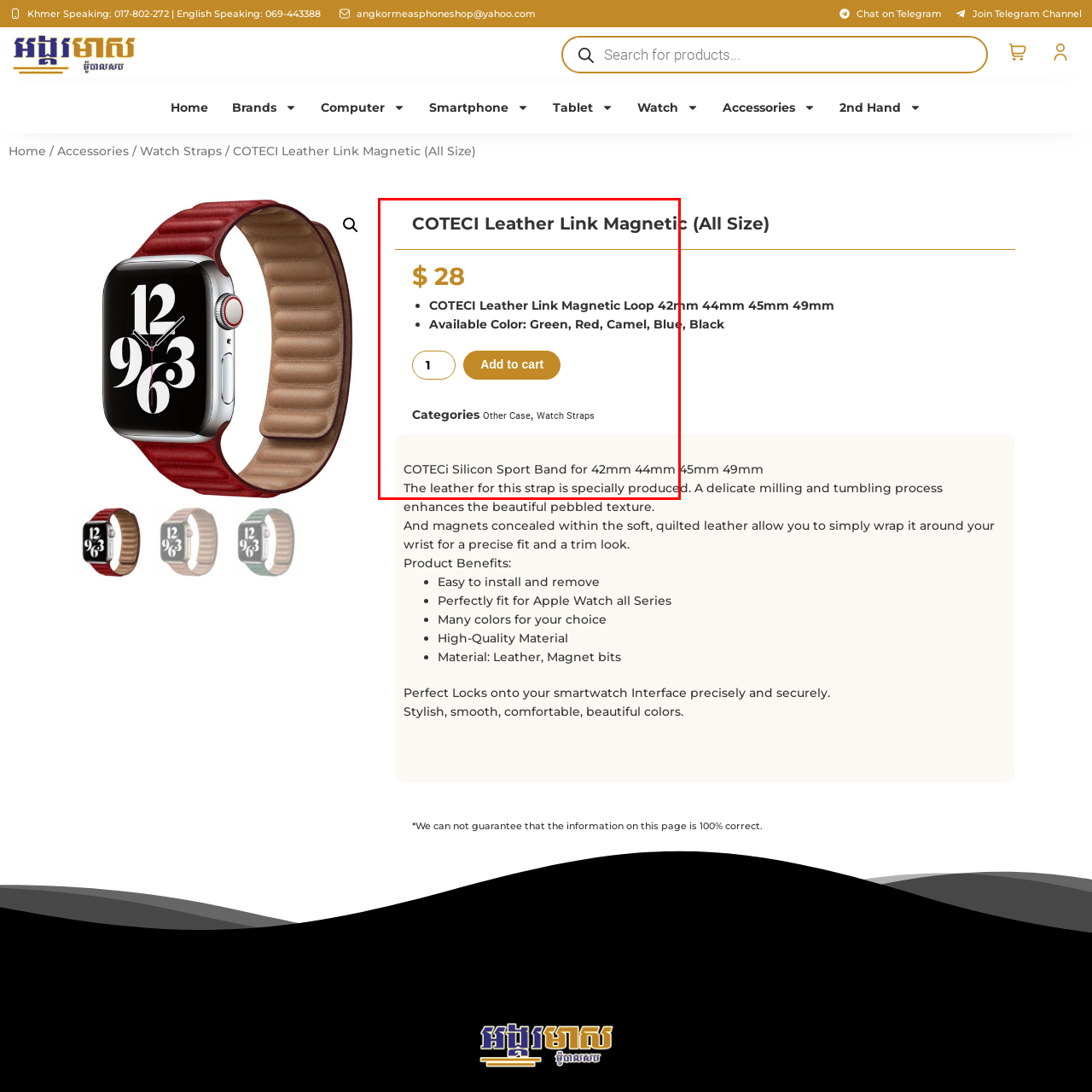How many color options are available for the bracelet?
Carefully look at the image inside the red bounding box and answer the question in a detailed manner using the visual details present.

The product description mentions that the COTECI Leather Link Magnetic Loop Bracelet is available in multiple colors, including green, red, camel, blue, and black, which totals to 5 color options.